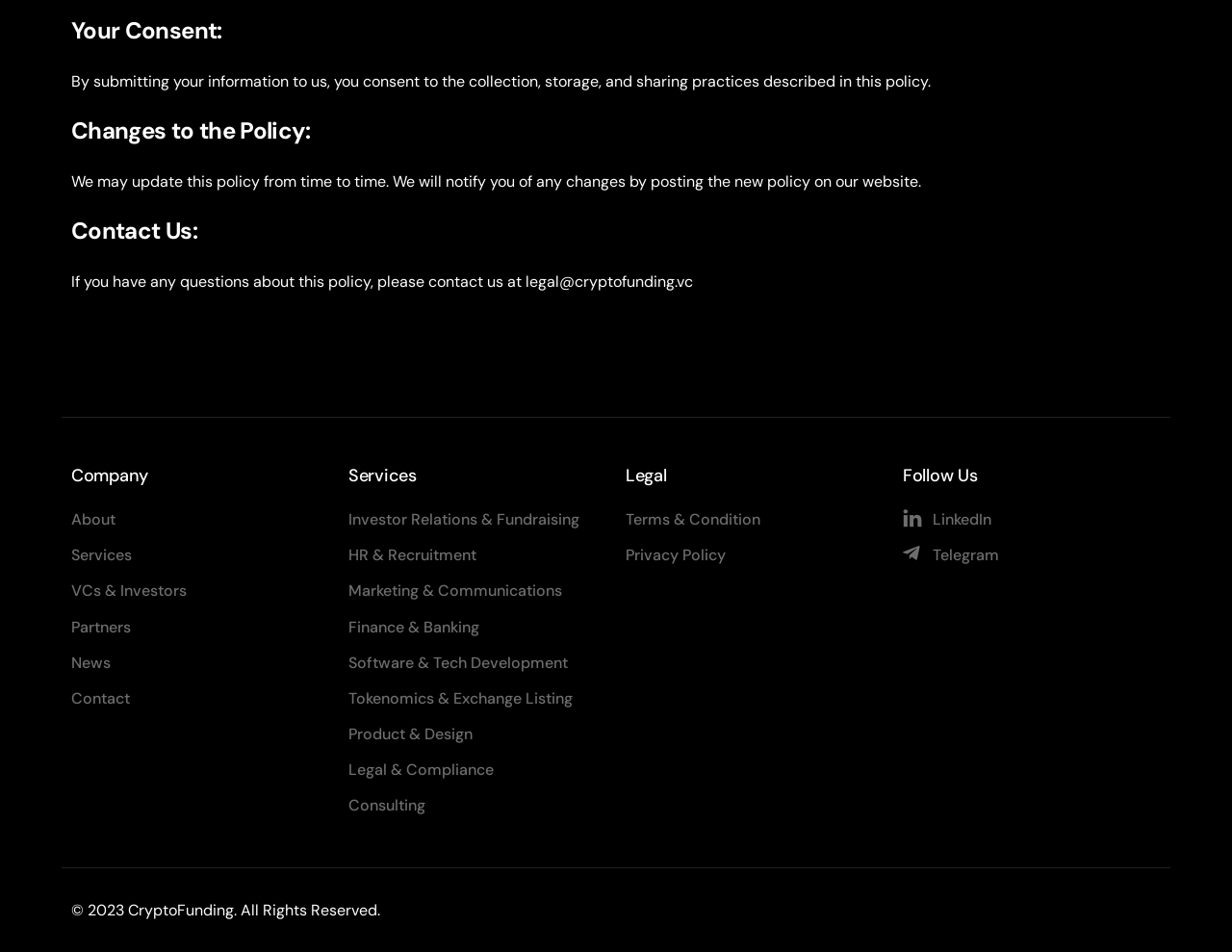Reply to the question with a single word or phrase:
What is the company name?

CryptoFunding